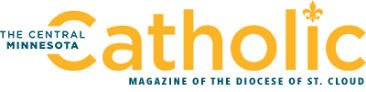Based on the image, give a detailed response to the question: What is the focus of the magazine?

The logo and the overall design of the magazine reflect its commitment to sharing meaningful content with its readership, focusing on Catholic news, events, and community stories, serving the Diocese of St. Cloud in Central Minnesota.